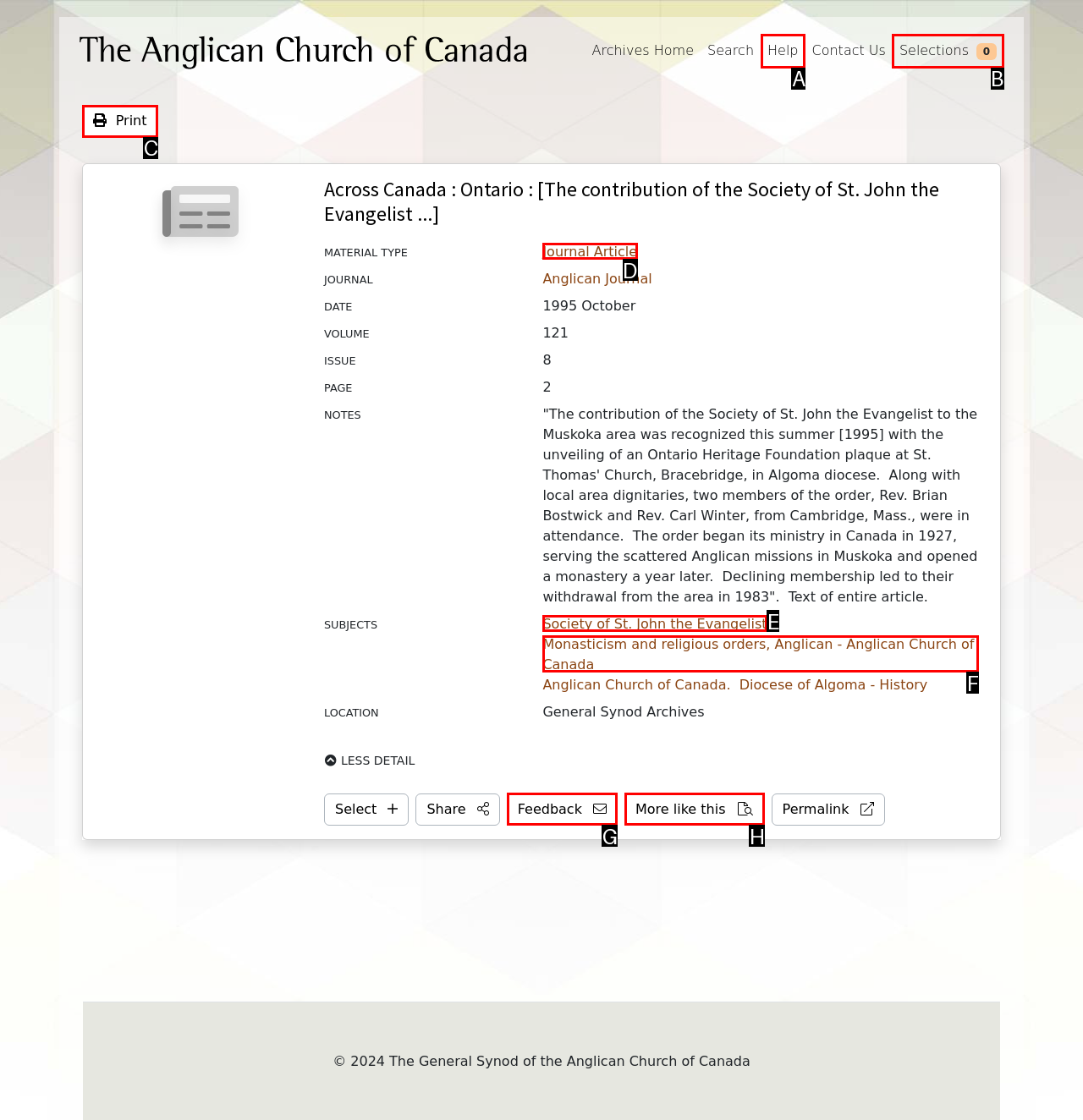Identify the correct letter of the UI element to click for this task: Click the 'Feedback' link
Respond with the letter from the listed options.

G